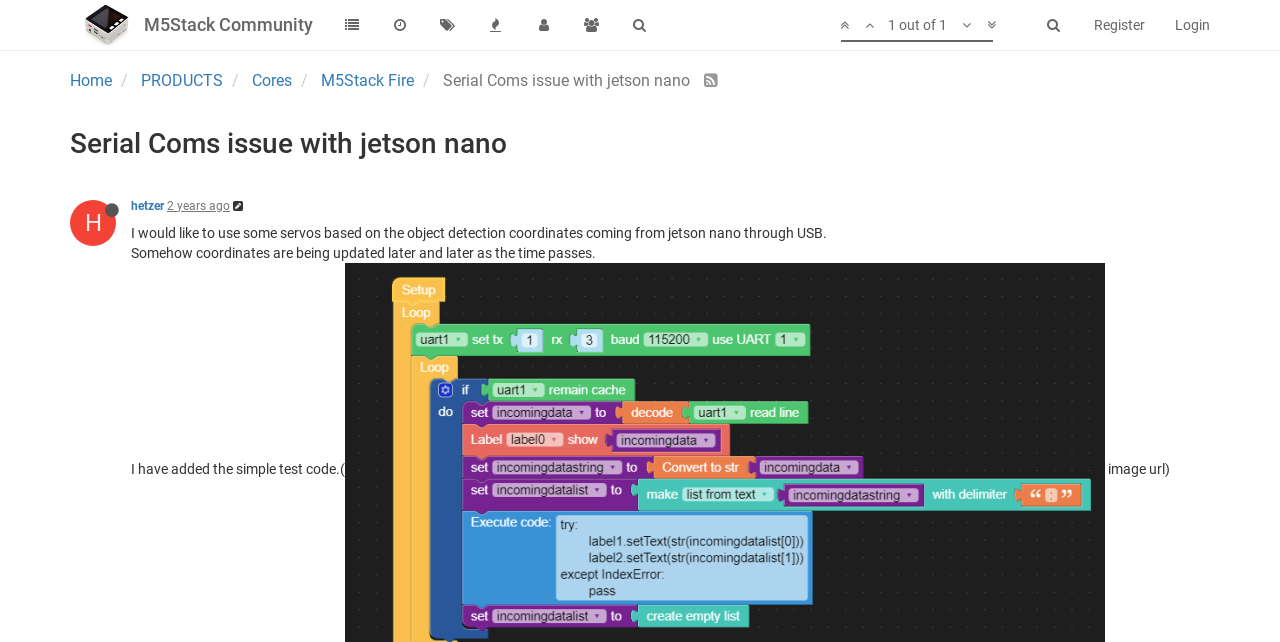Pinpoint the bounding box coordinates of the element to be clicked to execute the instruction: "Search for something".

[0.791, 0.006, 0.855, 0.072]